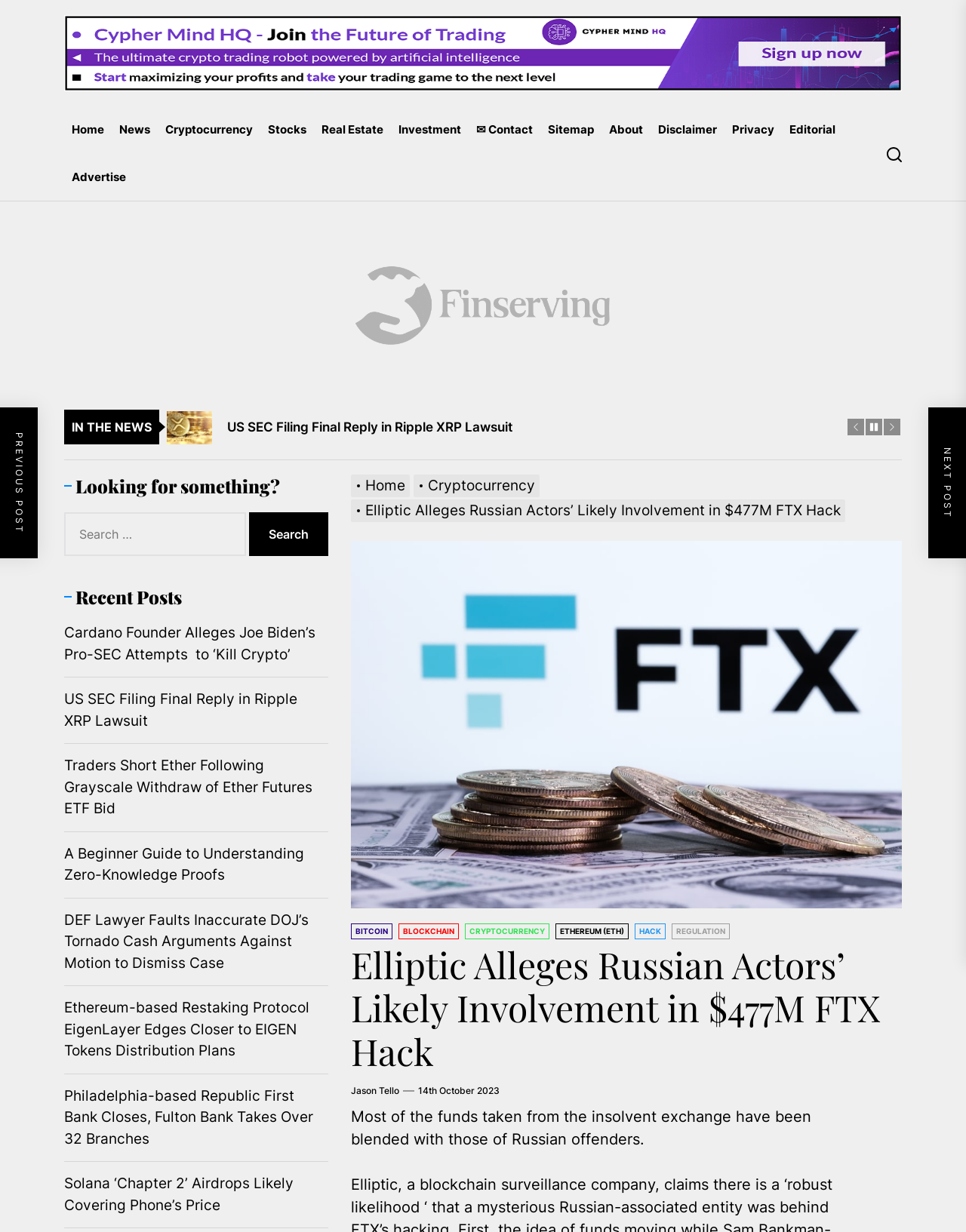Find the bounding box coordinates of the area that needs to be clicked in order to achieve the following instruction: "Search for something". The coordinates should be specified as four float numbers between 0 and 1, i.e., [left, top, right, bottom].

[0.066, 0.416, 0.34, 0.451]